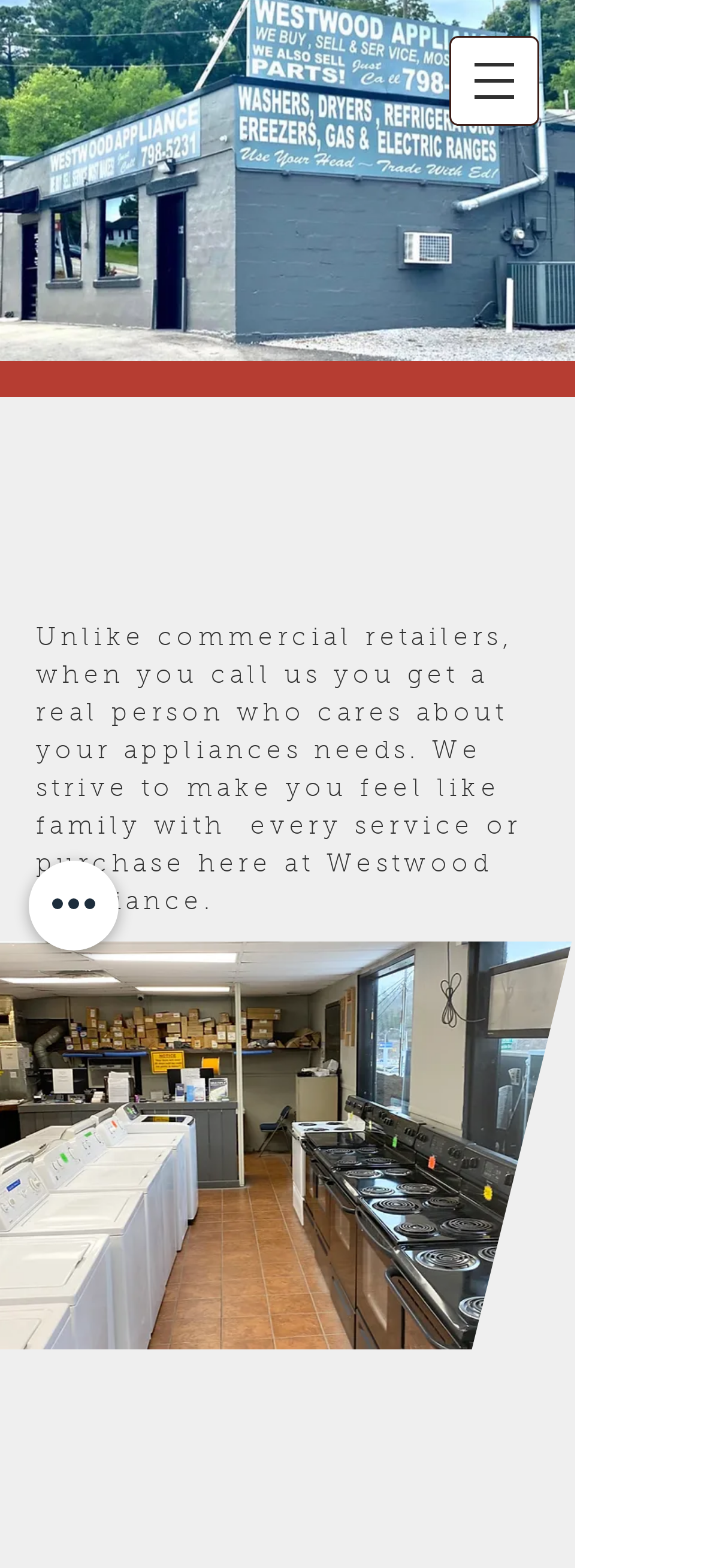What is the name of the company?
Provide a fully detailed and comprehensive answer to the question.

The name of the company can be found in the link at the top of the page, which says 'Westwood Appliances'. This is likely the name of the company that owns the website.